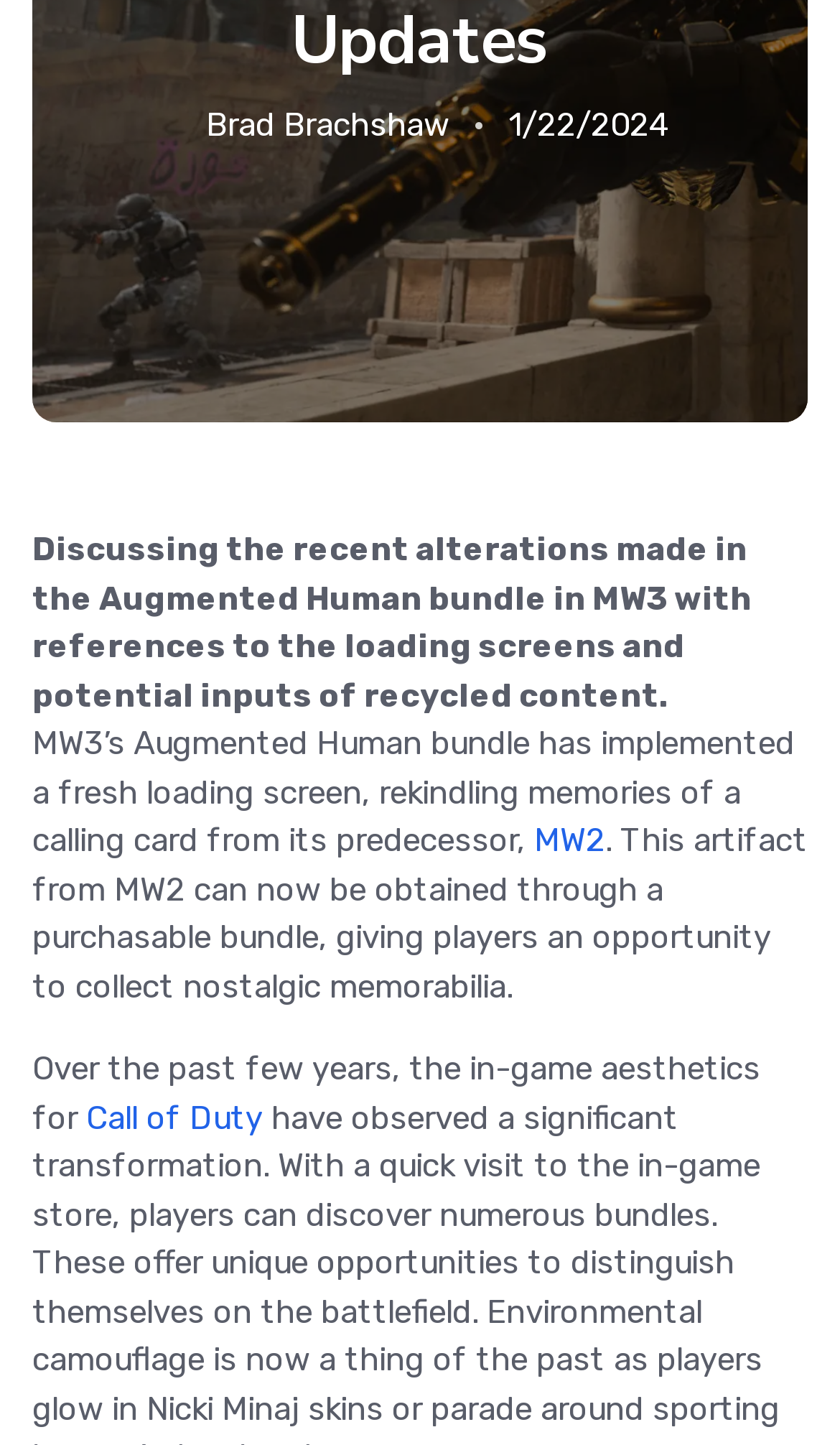Extract the bounding box coordinates of the UI element described by: "Call of Duty". The coordinates should include four float numbers ranging from 0 to 1, e.g., [left, top, right, bottom].

[0.103, 0.76, 0.323, 0.787]